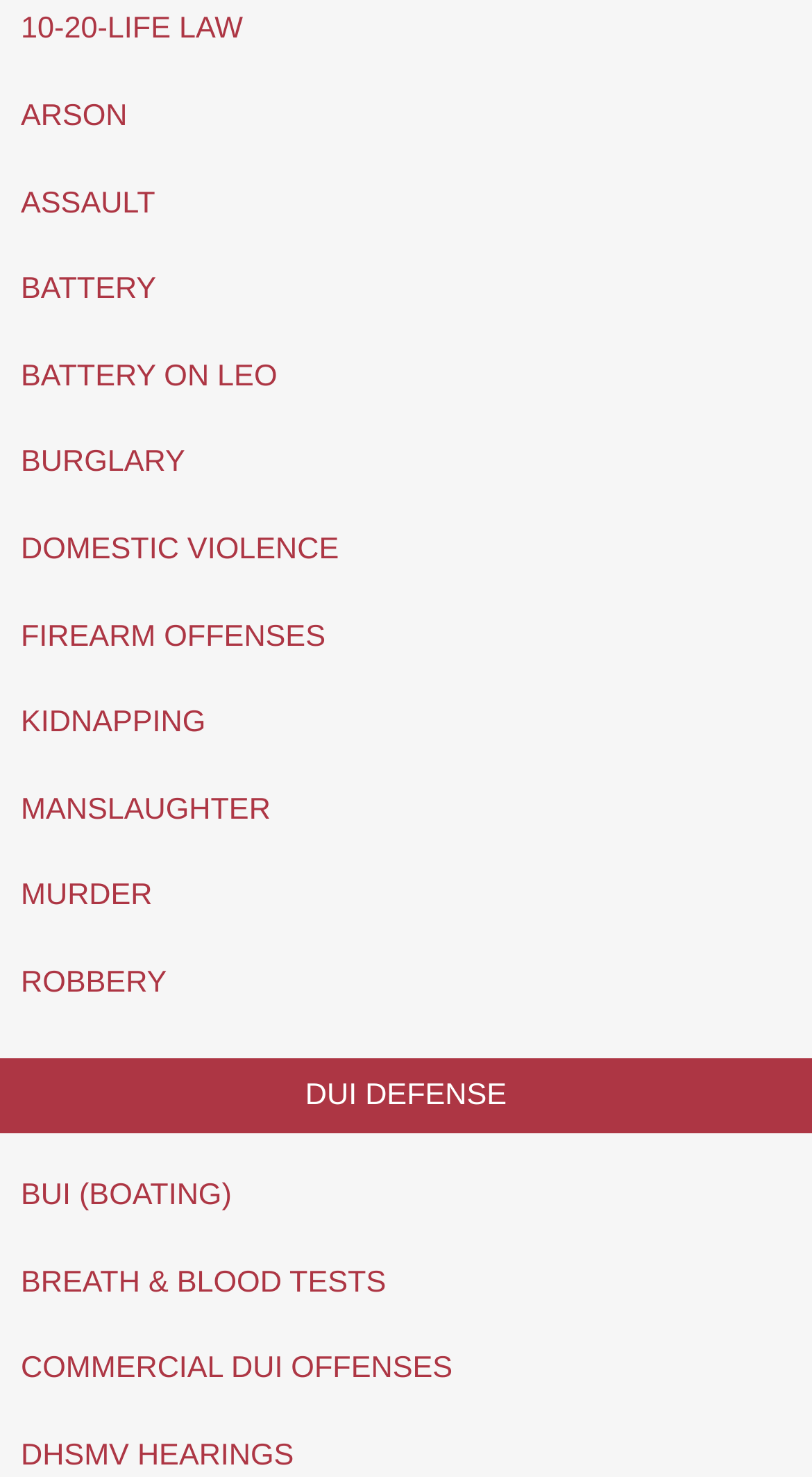Please specify the bounding box coordinates for the clickable region that will help you carry out the instruction: "Learn about BATTERY ON LEO".

[0.026, 0.244, 0.341, 0.266]